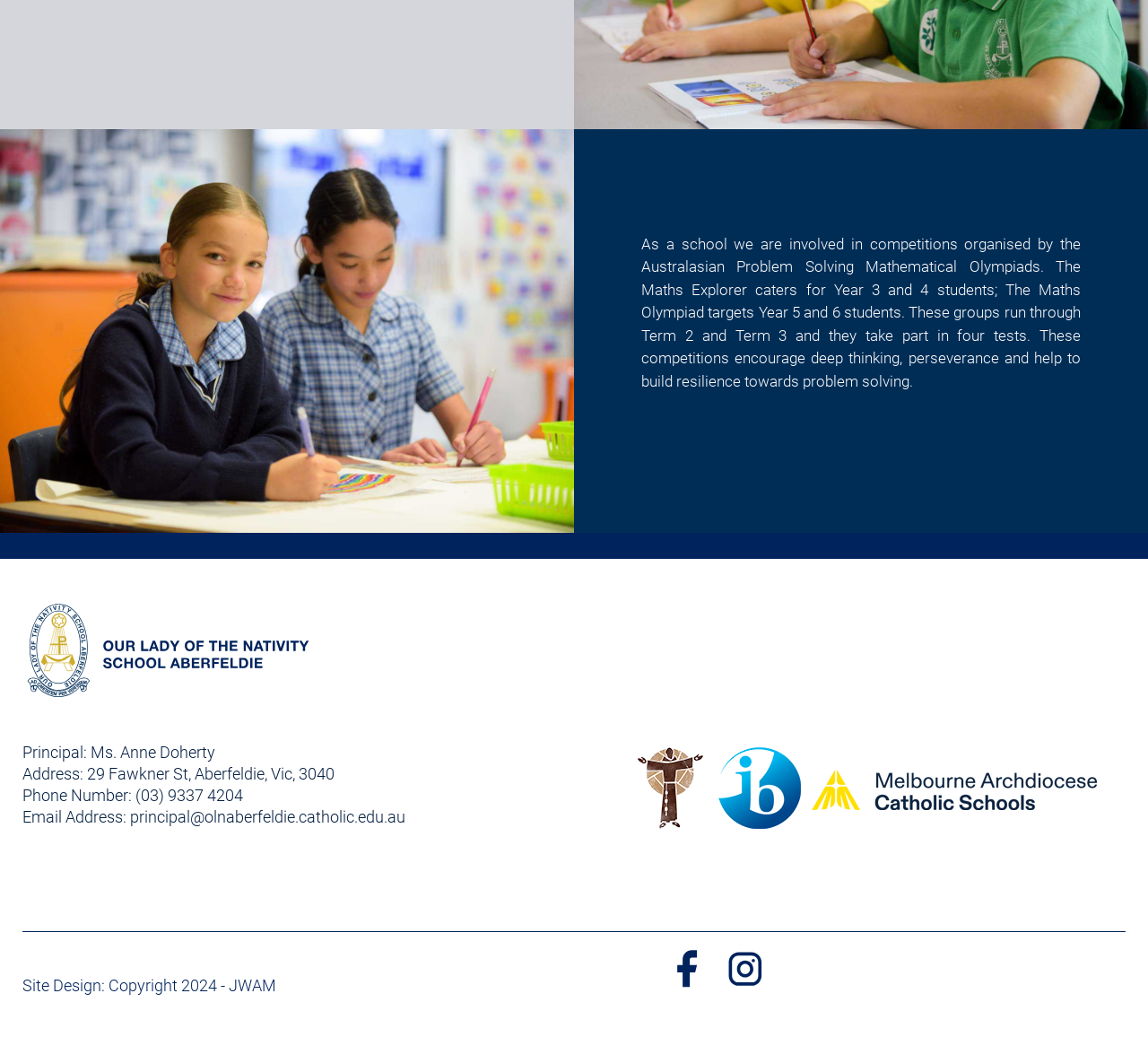Please determine the bounding box coordinates, formatted as (top-left x, top-left y, bottom-right x, bottom-right y), with all values as floating point numbers between 0 and 1. Identify the bounding box of the region described as: (03) 9337 4204

[0.118, 0.758, 0.212, 0.776]